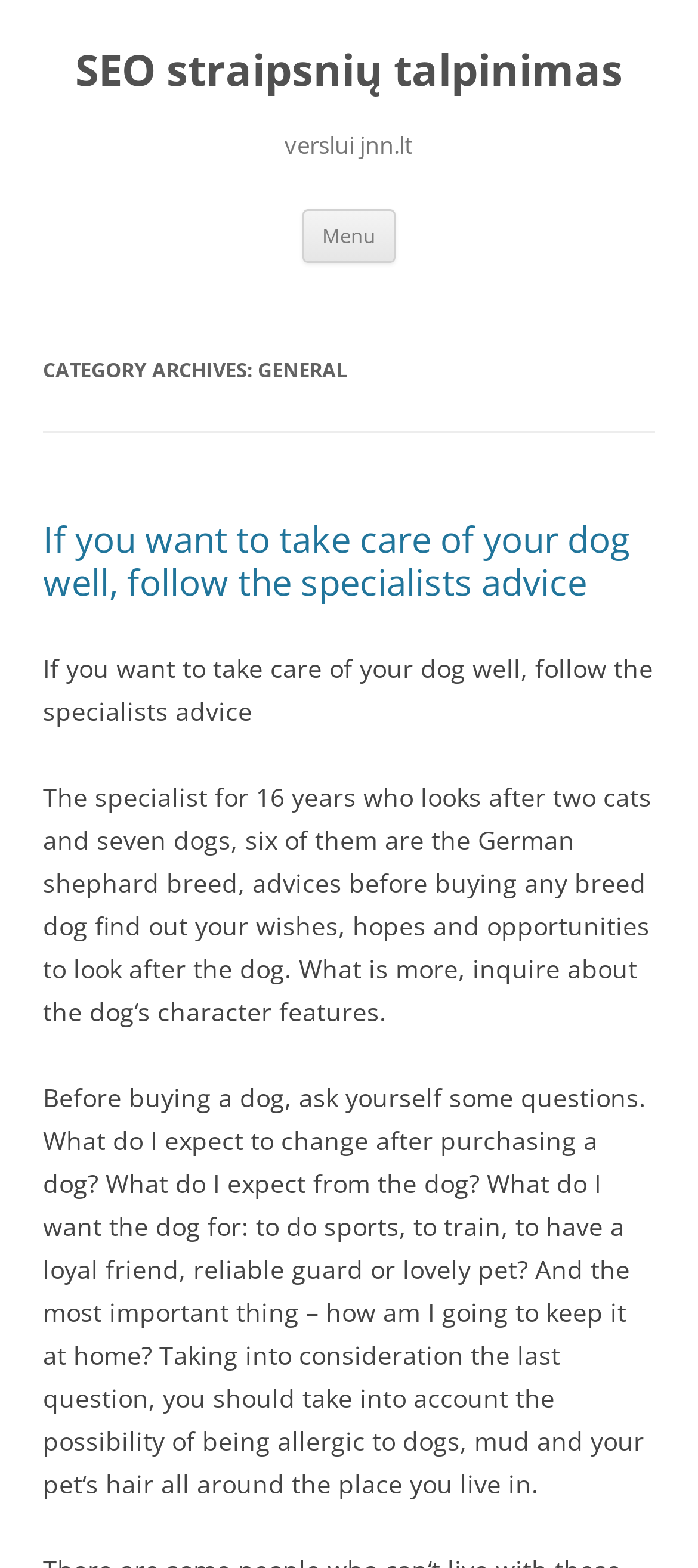What is the purpose of buying a dog according to the specialist?
Look at the image and respond to the question as thoroughly as possible.

According to the specialist, people buy dogs for various purposes such as to do sports, to train, to have a loyal friend, reliable guard or lovely pet, which is mentioned in the text 'What do I want the dog for: to do sports, to train, to have a loyal friend, reliable guard or lovely pet?'.